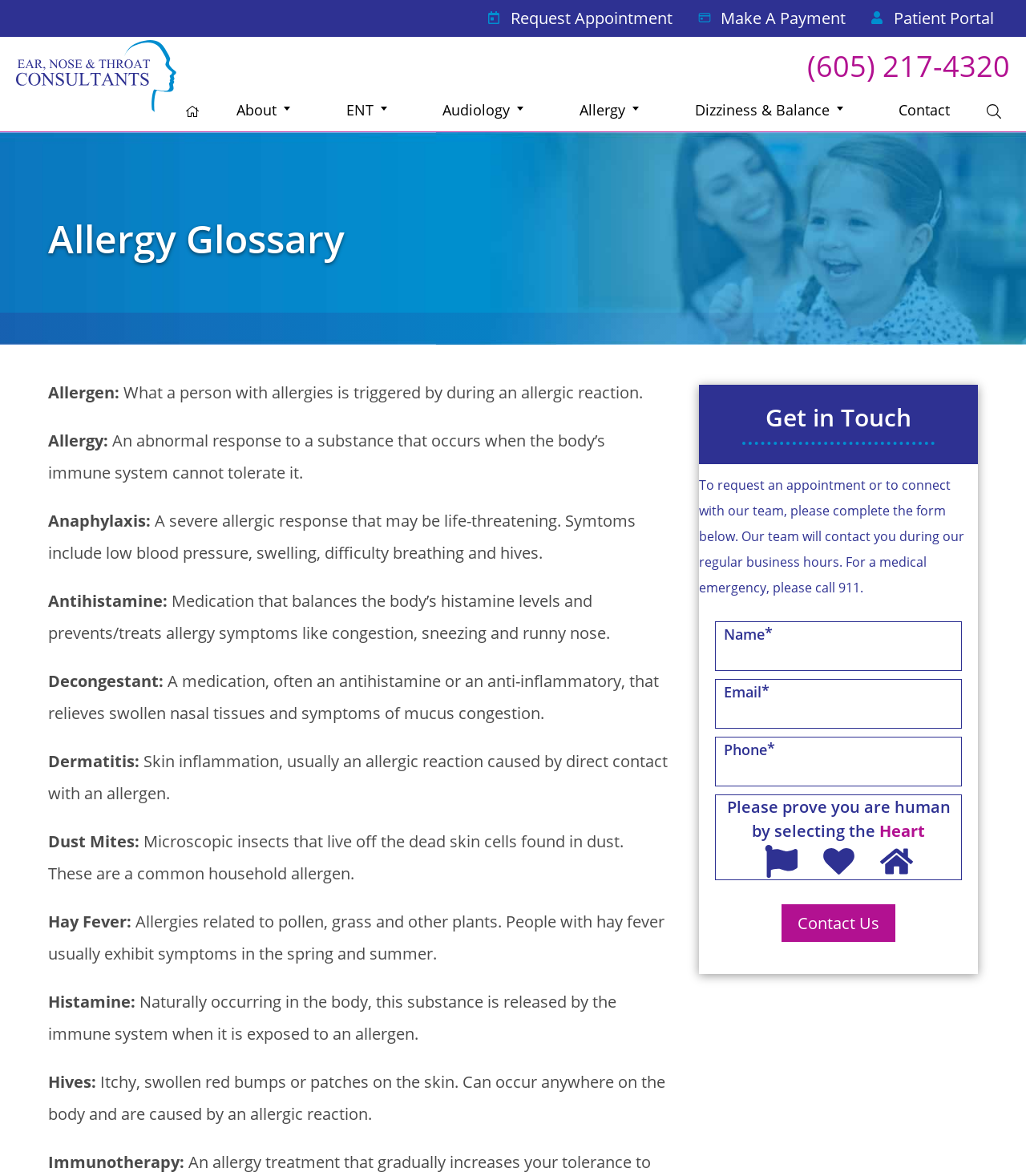How many input fields are there in the contact form?
Analyze the screenshot and provide a detailed answer to the question.

I looked at the contact form at the bottom of the webpage and counted the number of input fields. There are three input fields: 'Name', 'Email', and 'Phone'.